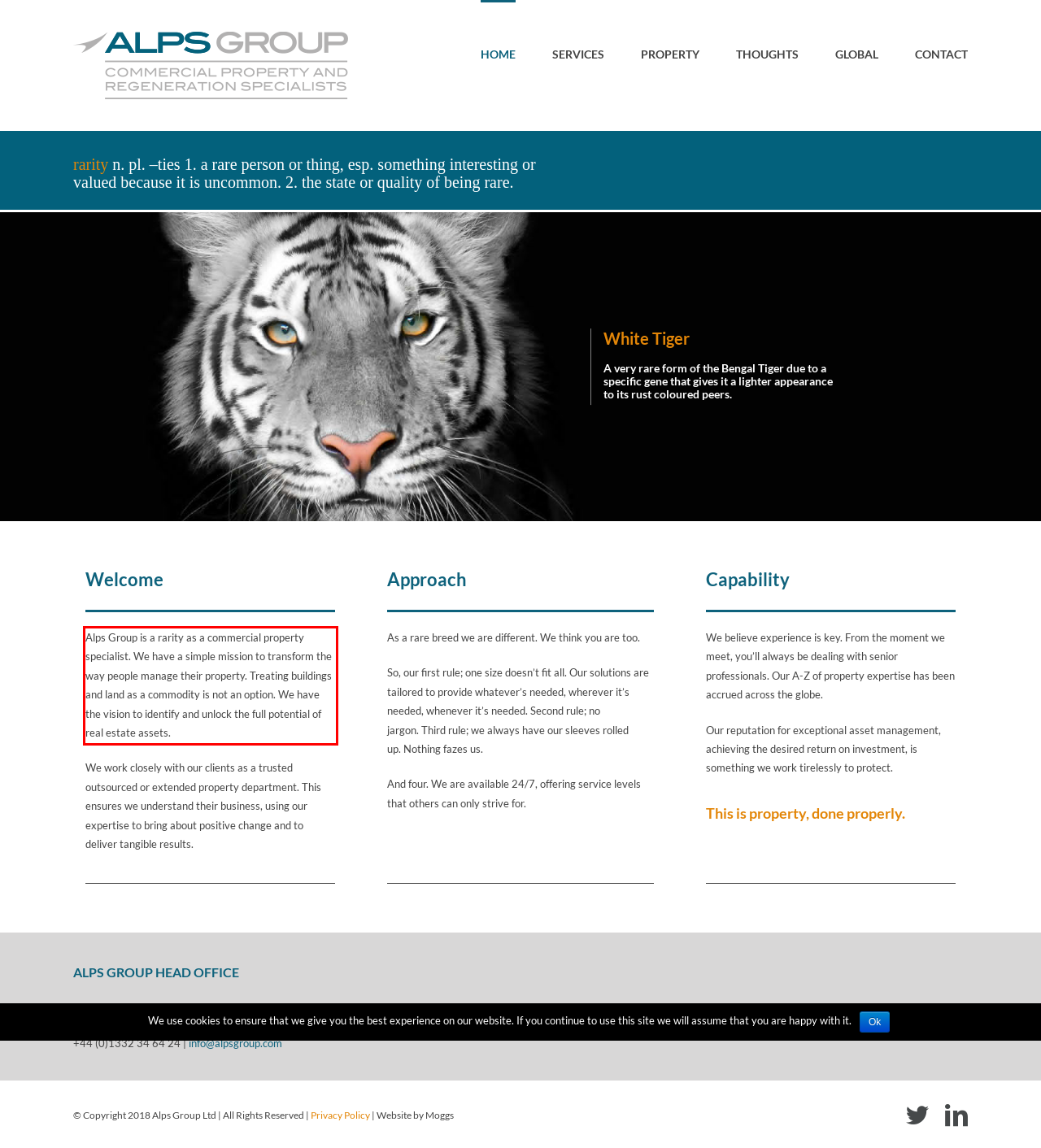Please perform OCR on the text content within the red bounding box that is highlighted in the provided webpage screenshot.

Alps Group is a rarity as a commercial property specialist. We have a simple mission to transform the way people manage their property. Treating buildings and land as a commodity is not an option. We have the vision to identify and unlock the full potential of real estate assets.